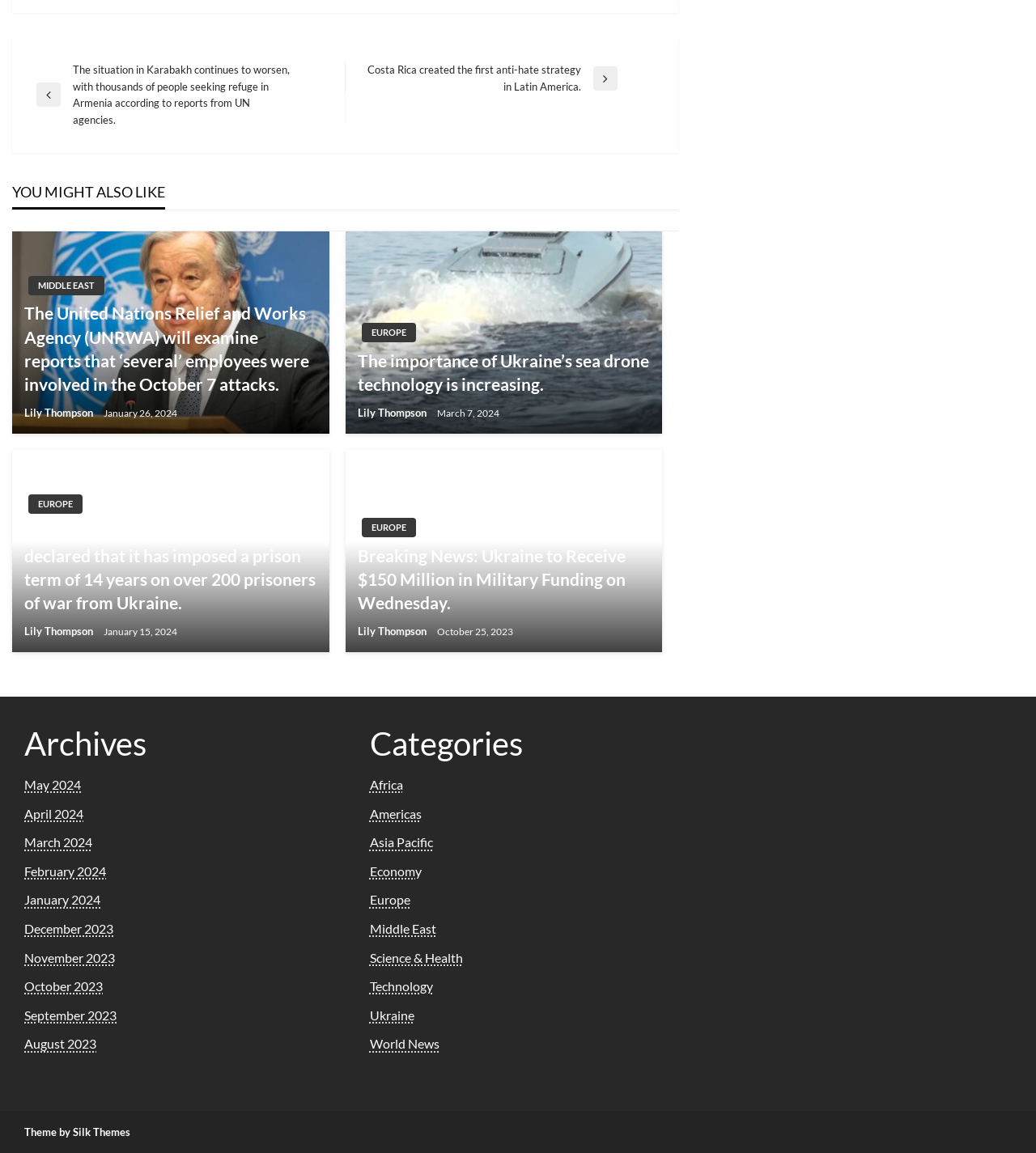What is the category of the article 'The United Nations Relief and Works Agency (UNRWA) will examine reports that'several' employees were involved in the October 7 attacks.'?
Answer with a single word or phrase by referring to the visual content.

MIDDLE EAST